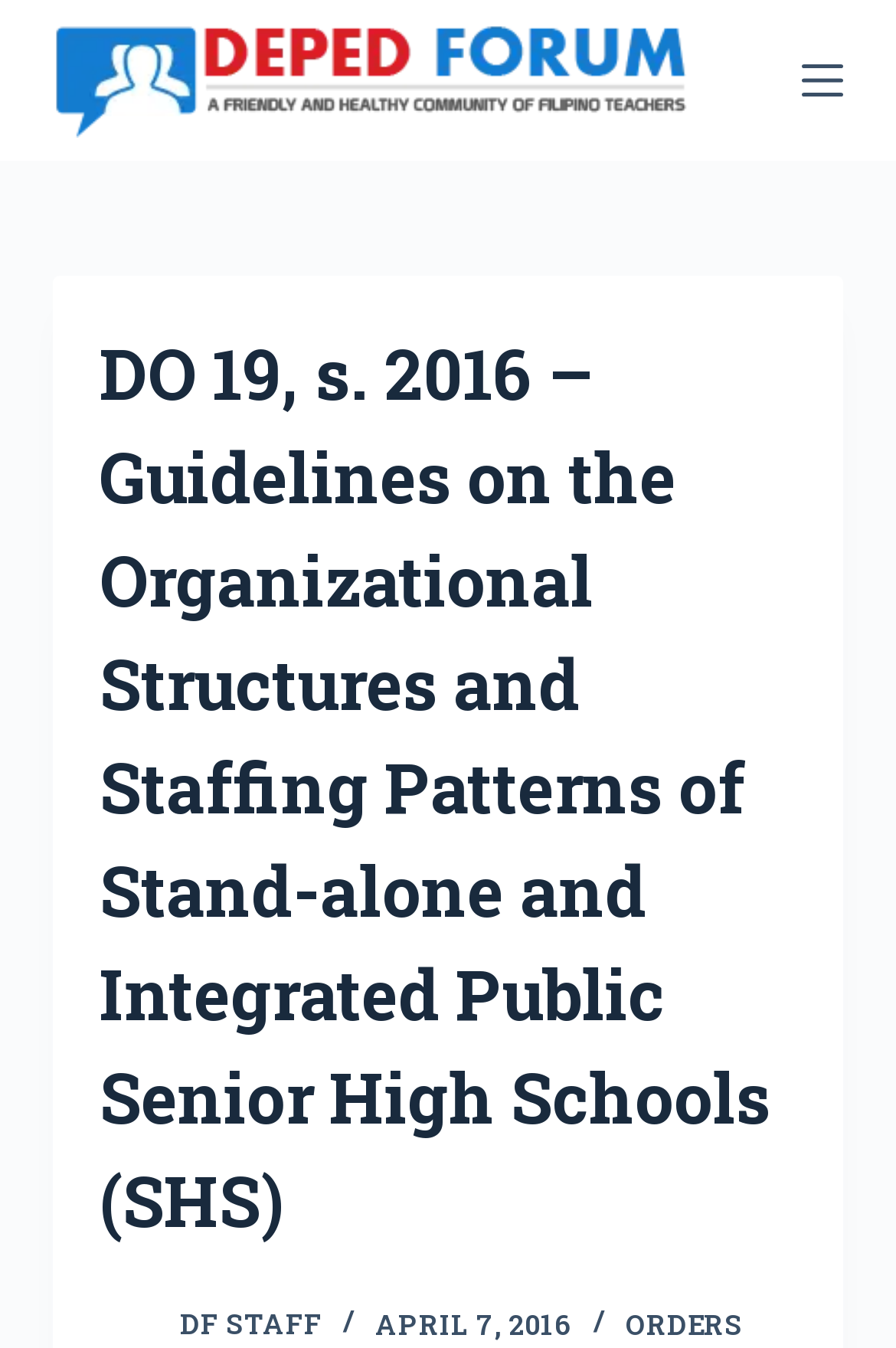Determine the title of the webpage and give its text content.

DO 19, s. 2016 – Guidelines on the Organizational Structures and Staffing Patterns of Stand-alone and Integrated Public Senior High Schools (SHS)